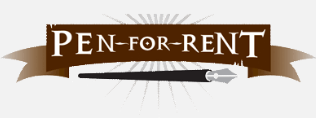What is the symbol of writing and creativity?
Using the information from the image, give a concise answer in one word or a short phrase.

Quill pen